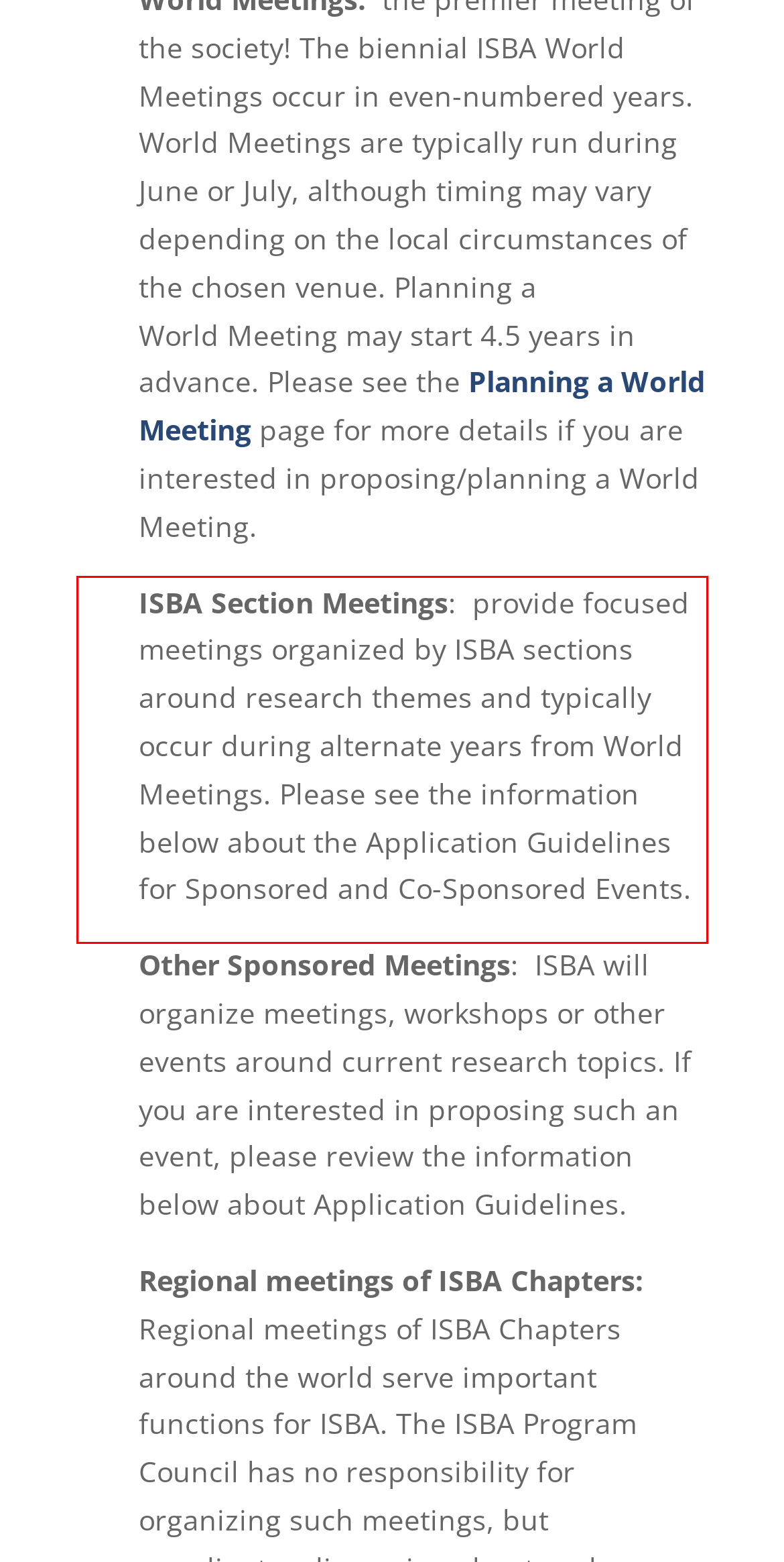Given a screenshot of a webpage, identify the red bounding box and perform OCR to recognize the text within that box.

ISBA Section Meetings: provide focused meetings organized by ISBA sections around research themes and typically occur during alternate years from World Meetings. Please see the information below about the Application Guidelines for Sponsored and Co-Sponsored Events.